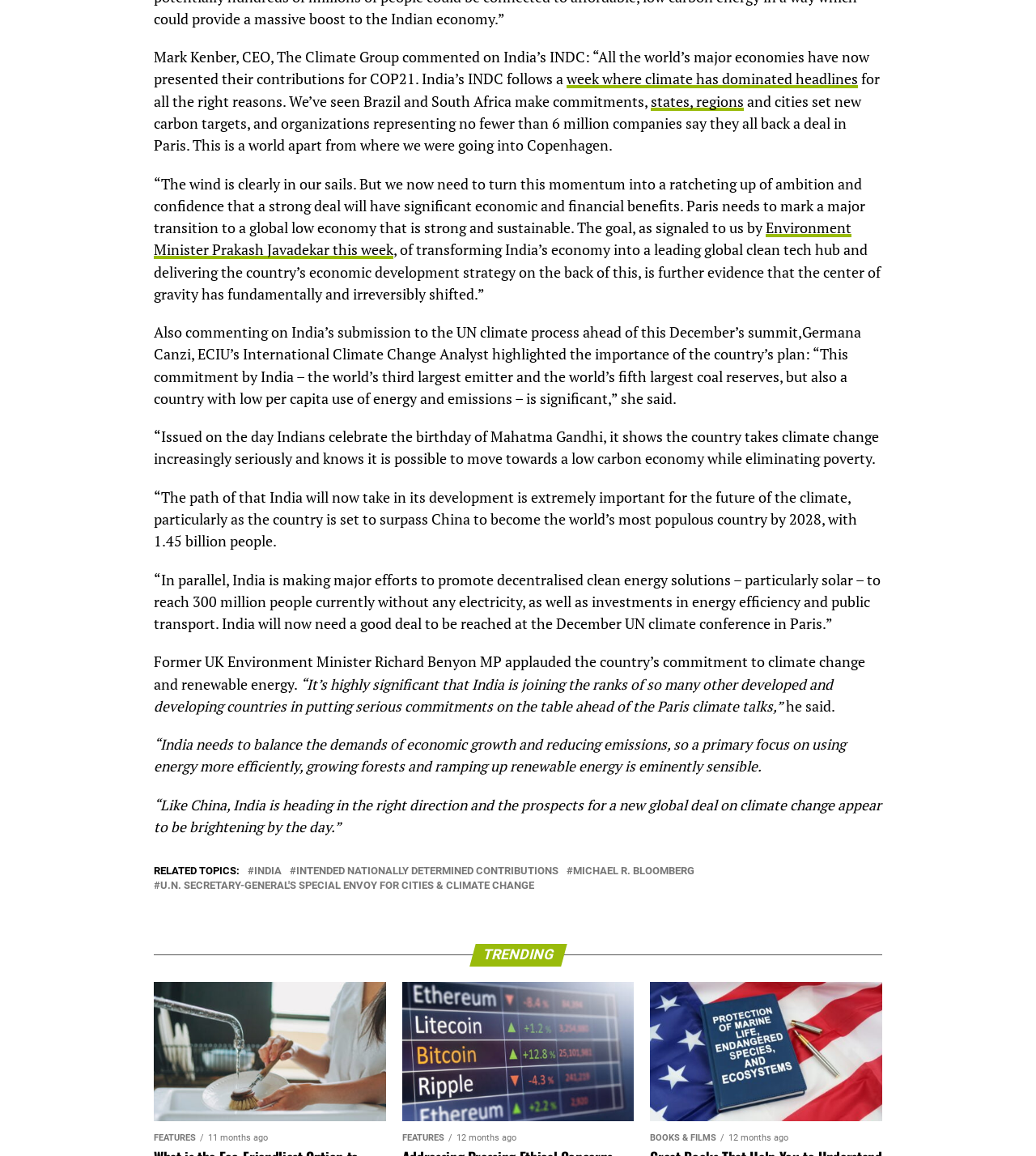Find the bounding box coordinates for the area you need to click to carry out the instruction: "Click the link ''". The coordinates should be four float numbers between 0 and 1, indicated as [left, top, right, bottom].

[0.148, 0.85, 0.372, 0.97]